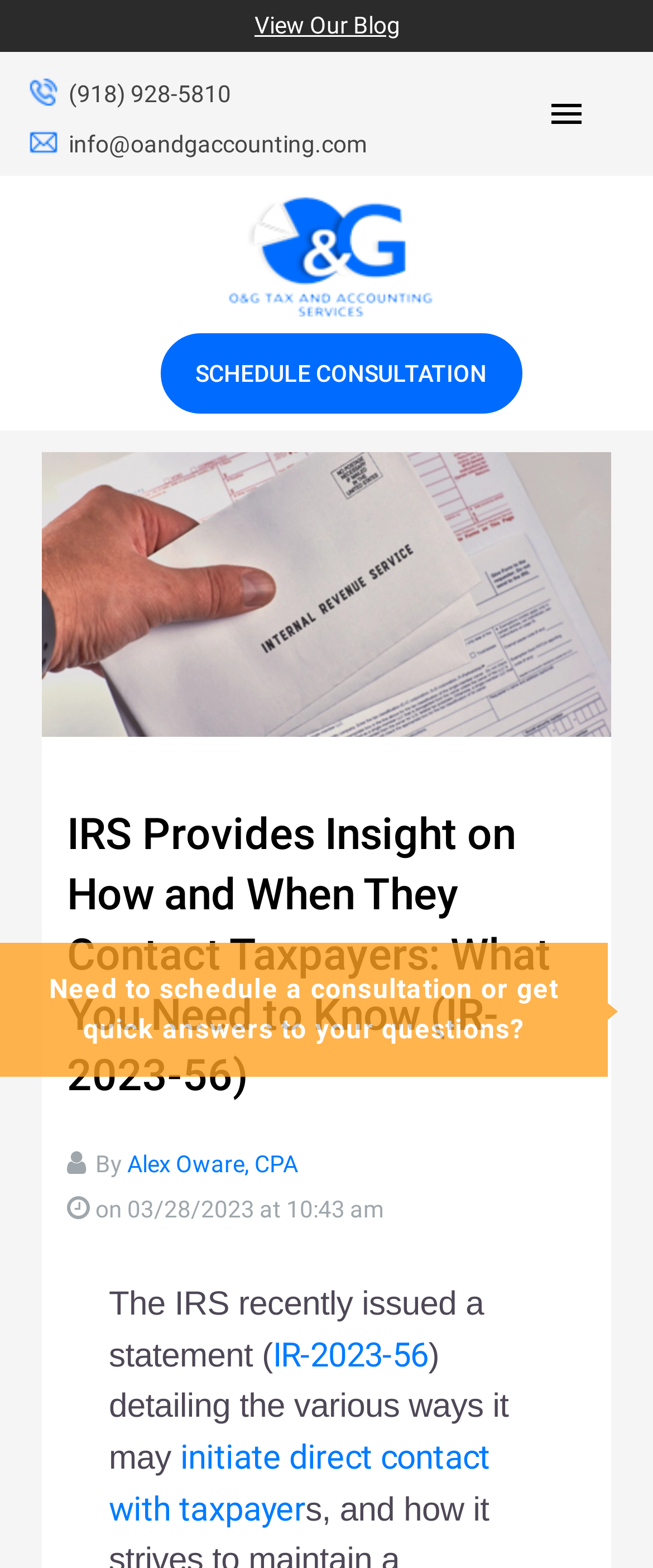What is the date the article 'IRS Provides Insight on How and When They Contact Taxpayers: What You Need to Know (IR-2023-56)' was published?
Provide a detailed answer to the question, using the image to inform your response.

I found the date by looking at the static text element with the text 'on 03/28/2023' which is located below the article title, indicating it's the publication date.